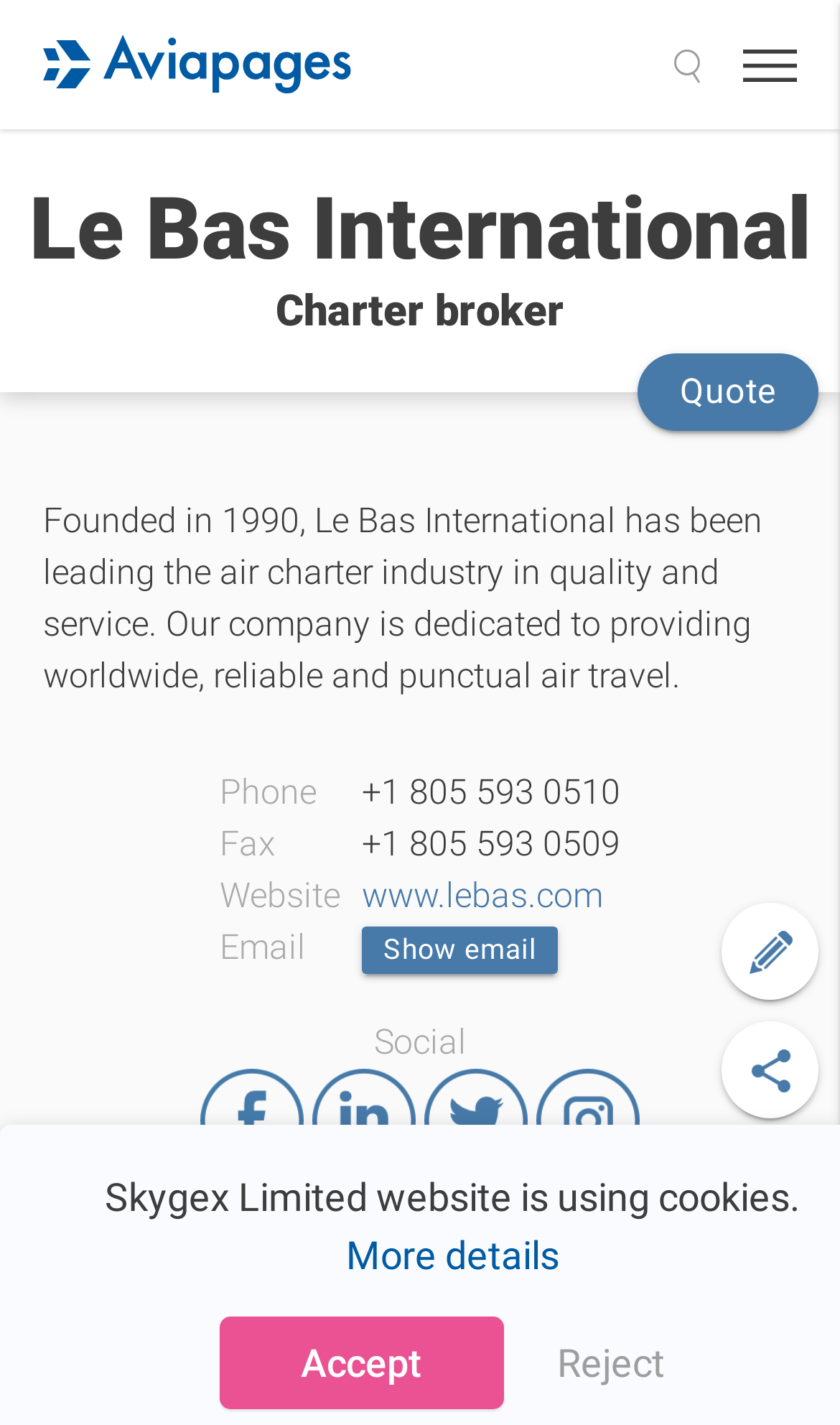What social media platforms does the company have?
Using the picture, provide a one-word or short phrase answer.

facebook, linkedin, twitter, instagram